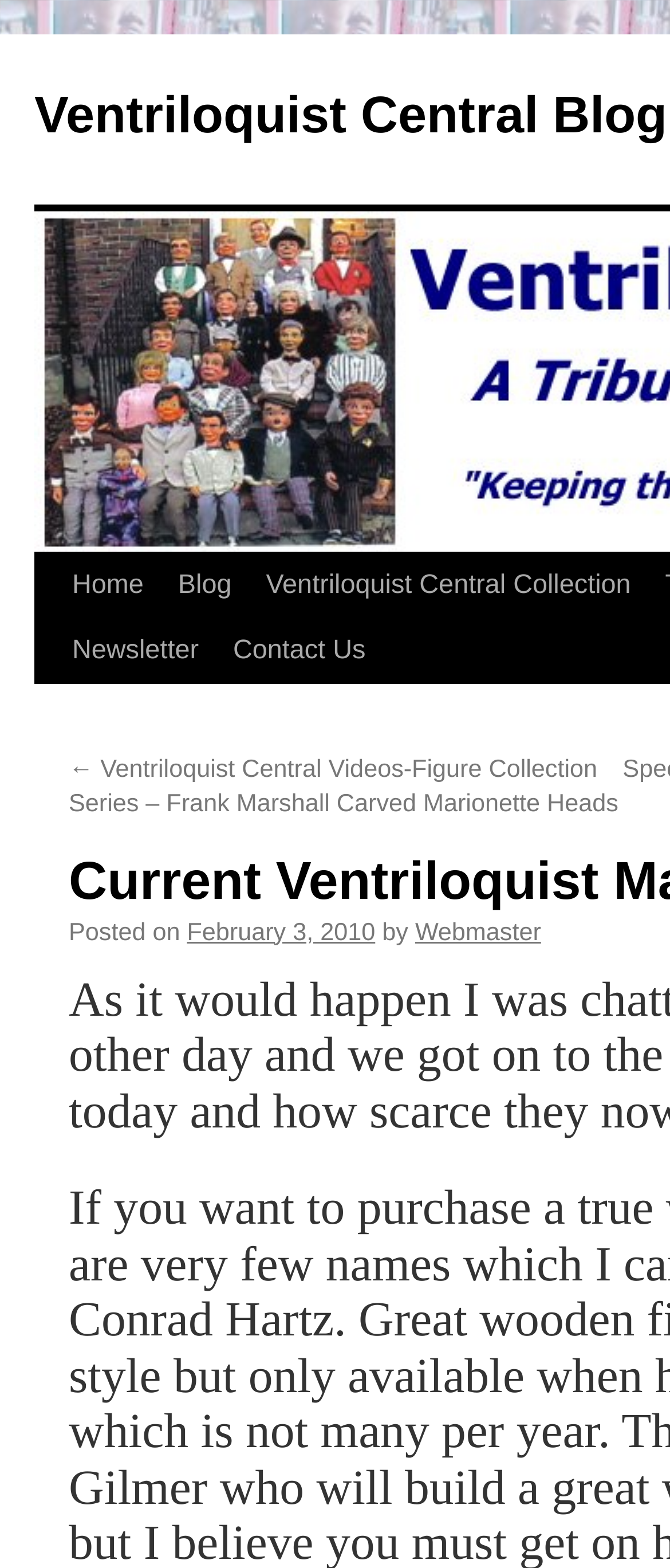What is the name of the blog?
Give a detailed and exhaustive answer to the question.

I looked at the top of the webpage and found the blog's name, 'Ventriloquist Central Blog', which is also a link.